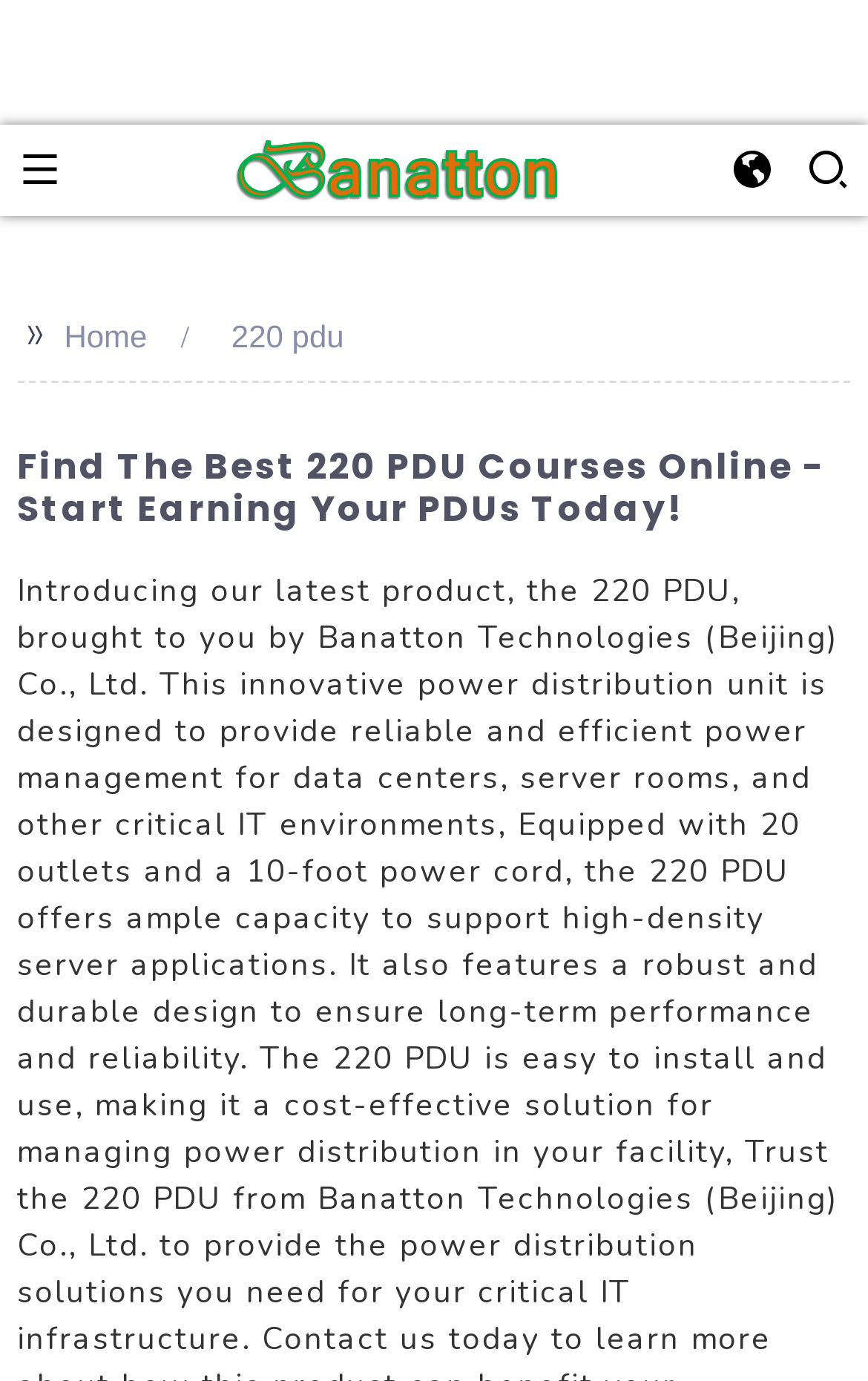How many navigation links are there?
Please use the image to provide a one-word or short phrase answer.

2